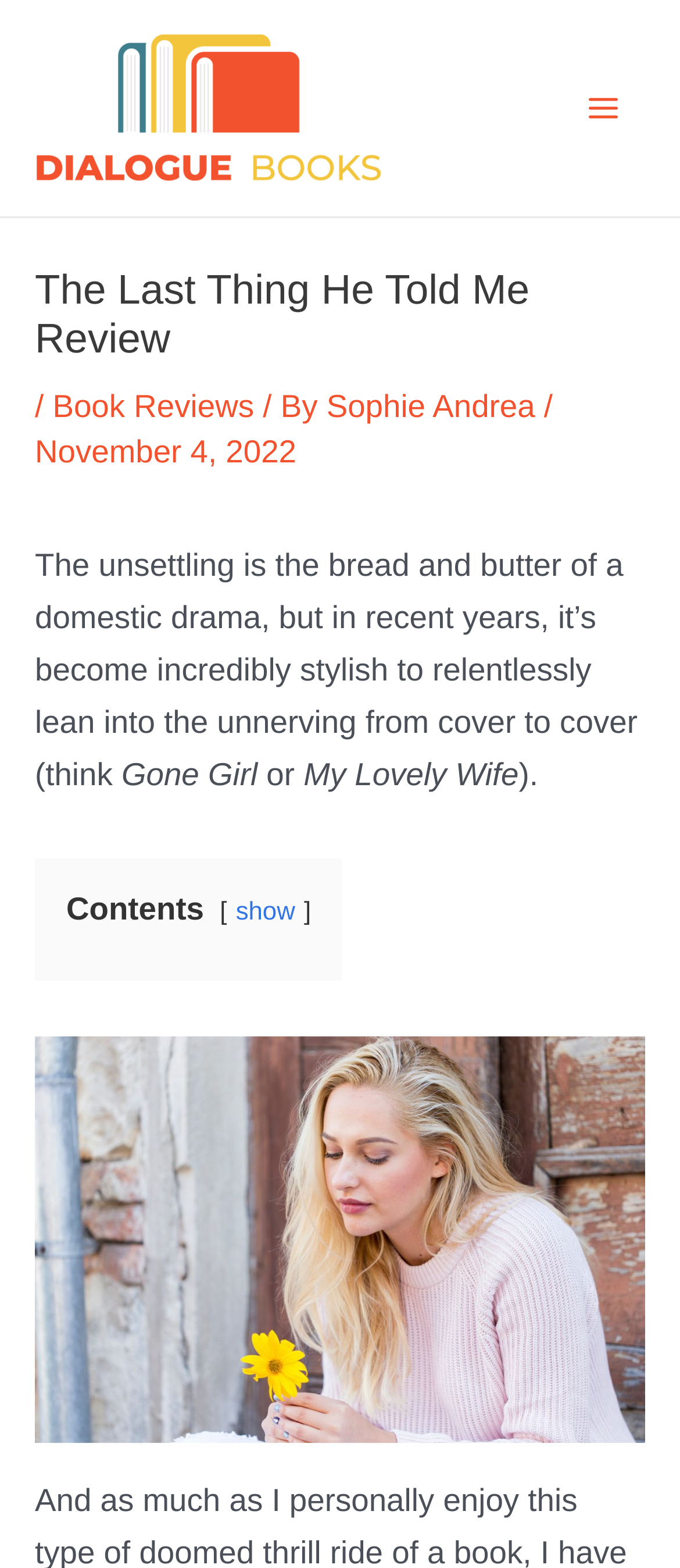What is the name of the website?
Kindly give a detailed and elaborate answer to the question.

The name of the website can be found in the logo at the top left of the webpage, which reads 'Dialogue Books'. This logo indicates that the website is Dialogue Books.